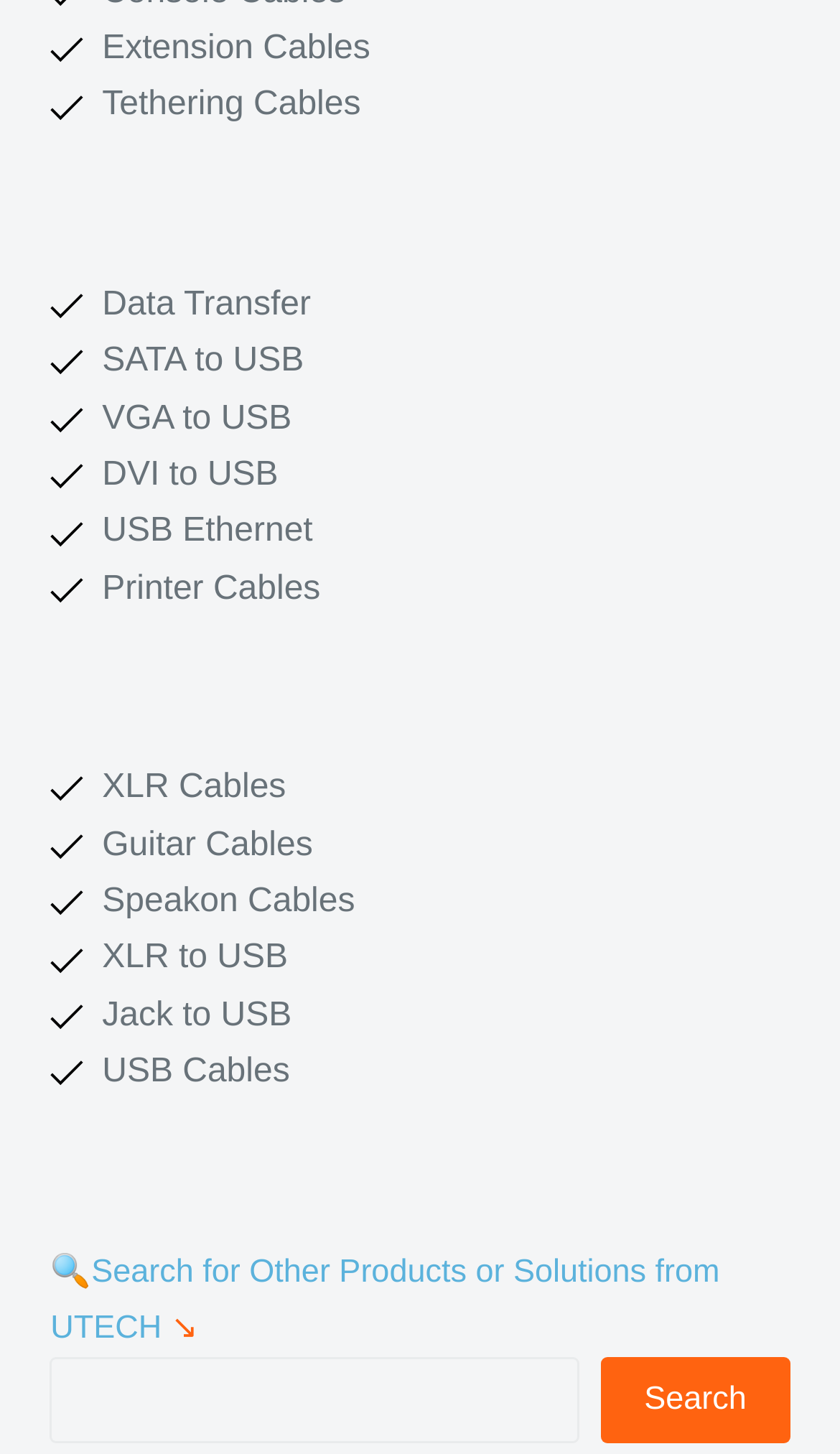Please identify the bounding box coordinates of the clickable element to fulfill the following instruction: "Click on Extension Cables". The coordinates should be four float numbers between 0 and 1, i.e., [left, top, right, bottom].

[0.122, 0.021, 0.441, 0.046]